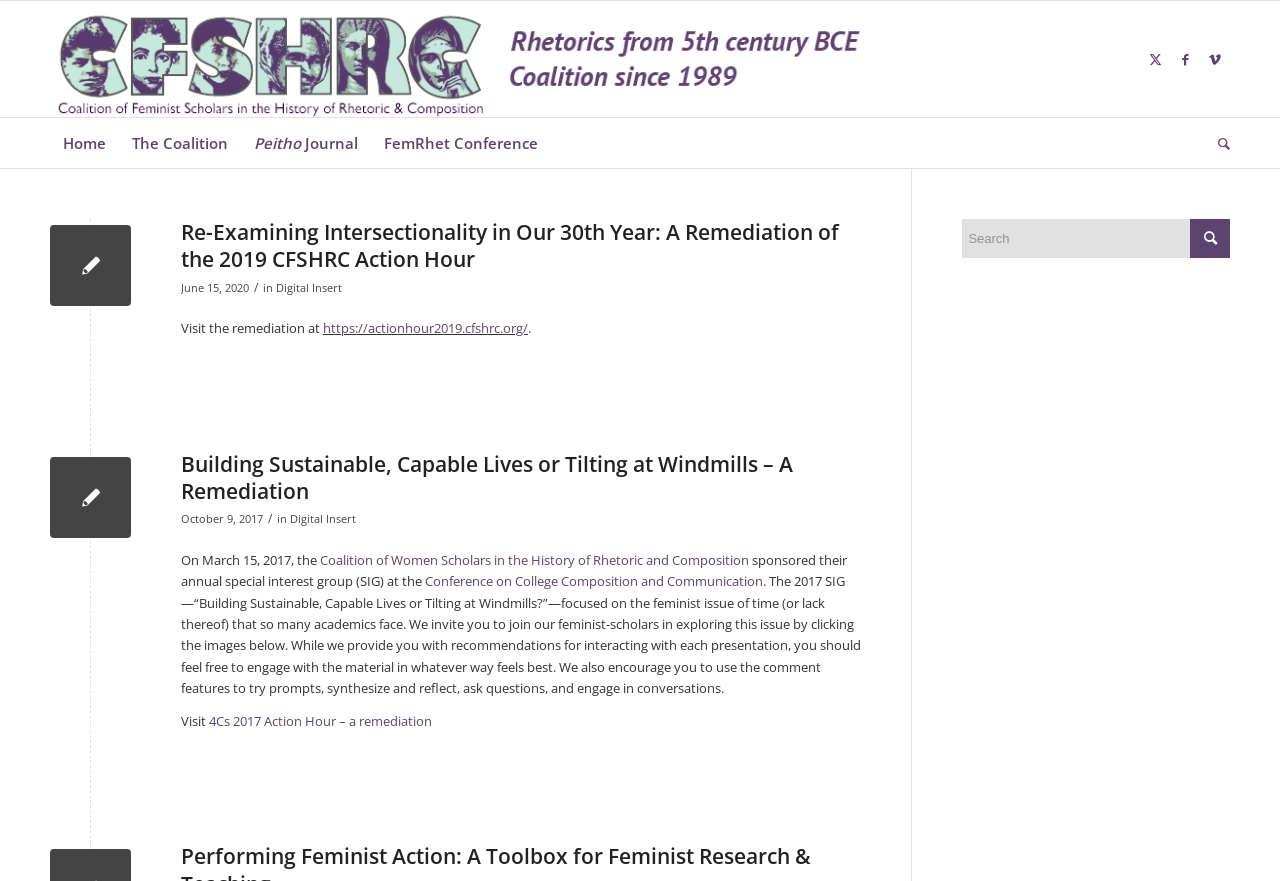Please identify the coordinates of the bounding box for the clickable region that will accomplish this instruction: "Search for something".

[0.752, 0.249, 0.961, 0.293]